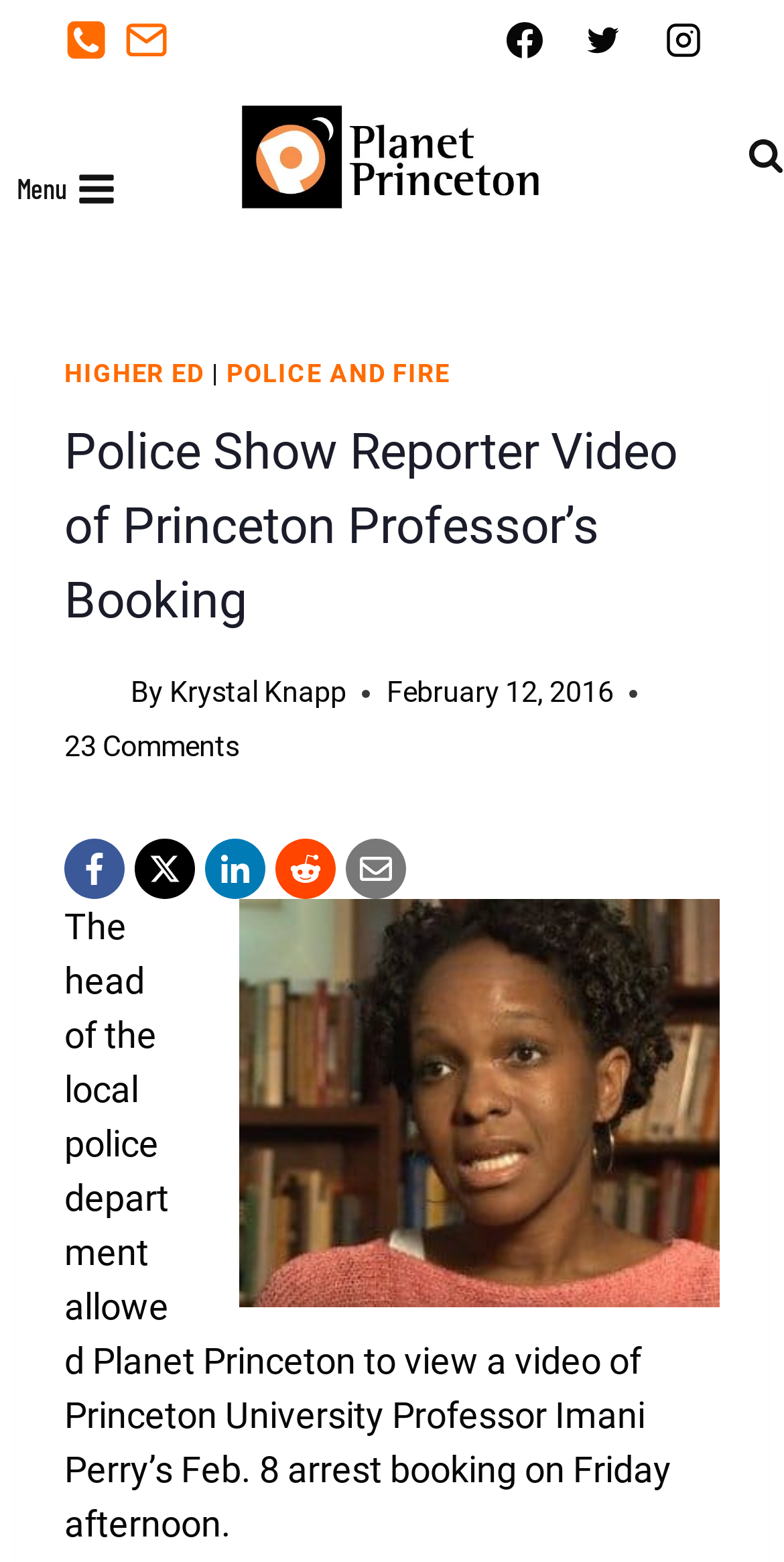Could you identify the text that serves as the heading for this webpage?

Police Show Reporter Video of Princeton Professor’s Booking